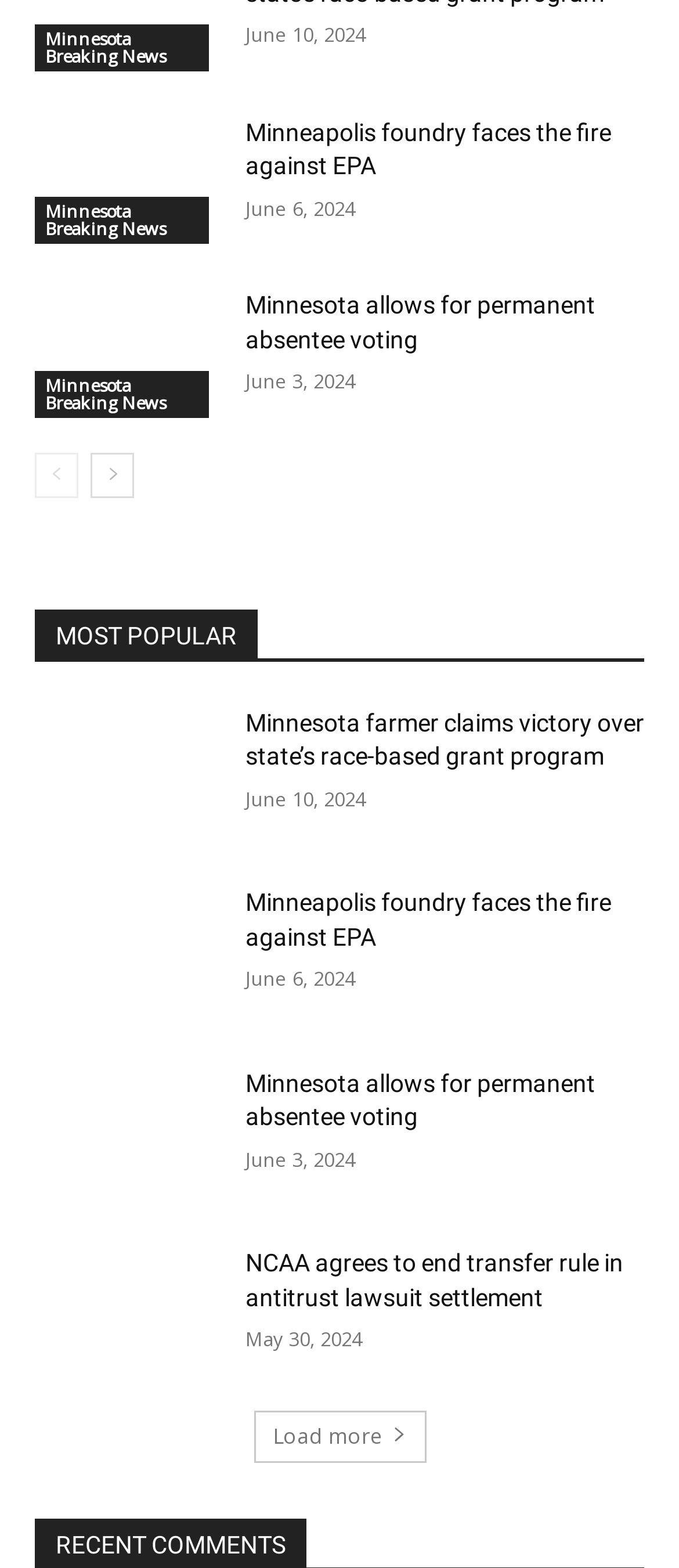Can you identify the bounding box coordinates of the clickable region needed to carry out this instruction: 'Click on the 'Minnesota Breaking News' link'? The coordinates should be four float numbers within the range of 0 to 1, stated as [left, top, right, bottom].

[0.051, 0.015, 0.308, 0.045]